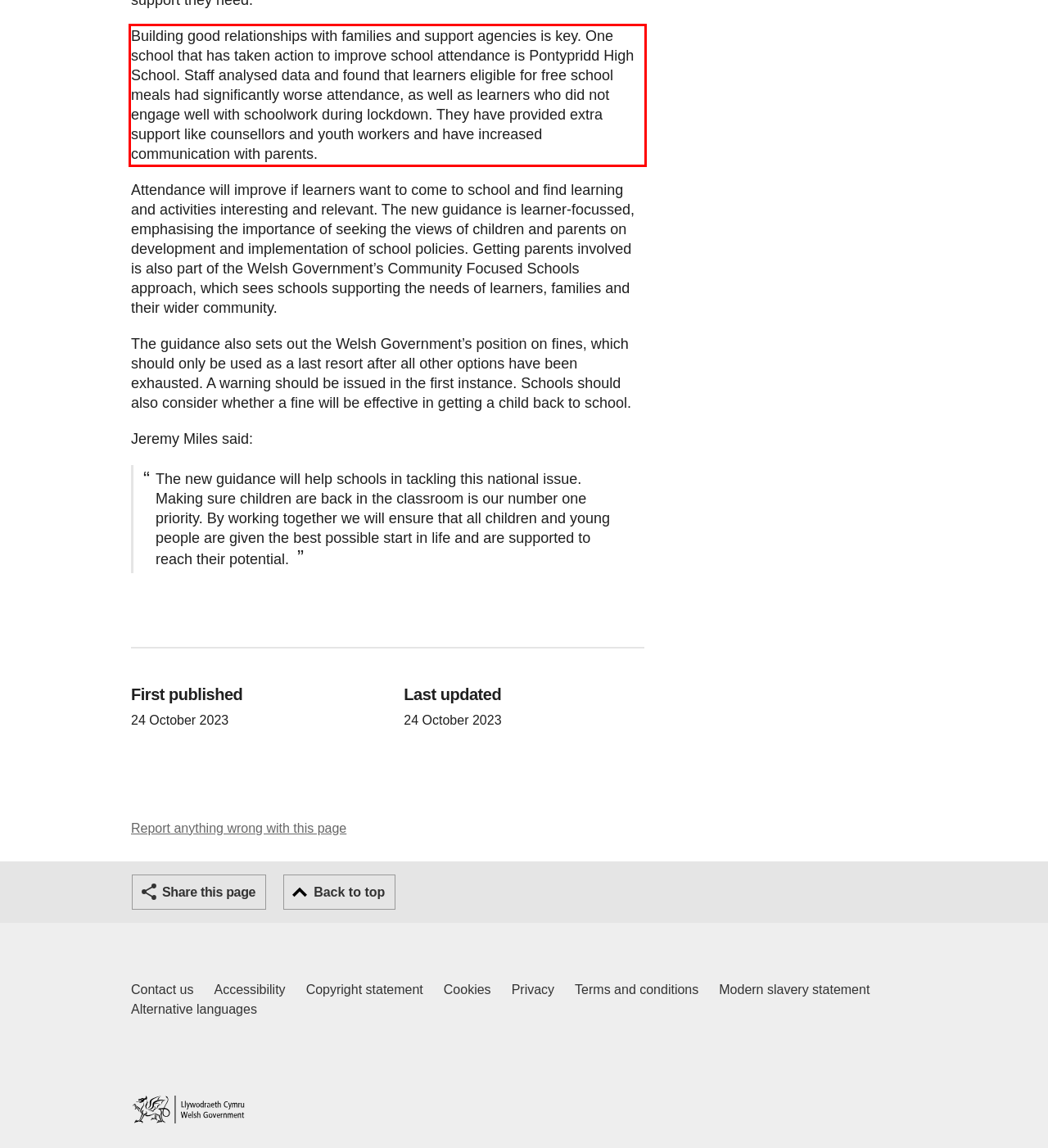Using the provided webpage screenshot, recognize the text content in the area marked by the red bounding box.

Building good relationships with families and support agencies is key. One school that has taken action to improve school attendance is Pontypridd High School. Staff analysed data and found that learners eligible for free school meals had significantly worse attendance, as well as learners who did not engage well with schoolwork during lockdown. They have provided extra support like counsellors and youth workers and have increased communication with parents.